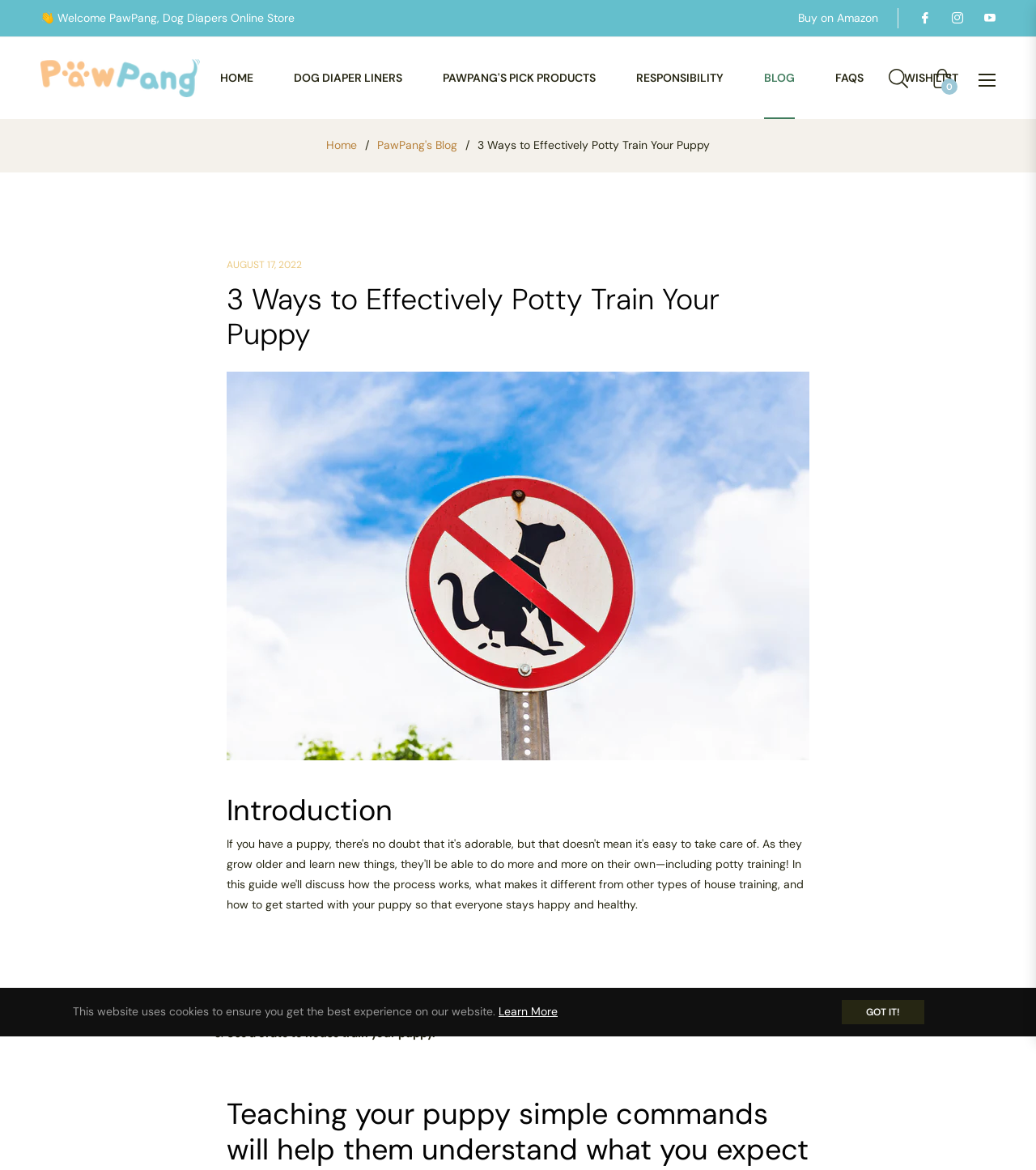Determine the bounding box coordinates of the clickable element to achieve the following action: 'Click on the 'Learn More' link'. Provide the coordinates as four float values between 0 and 1, formatted as [left, top, right, bottom].

[0.481, 0.858, 0.538, 0.871]